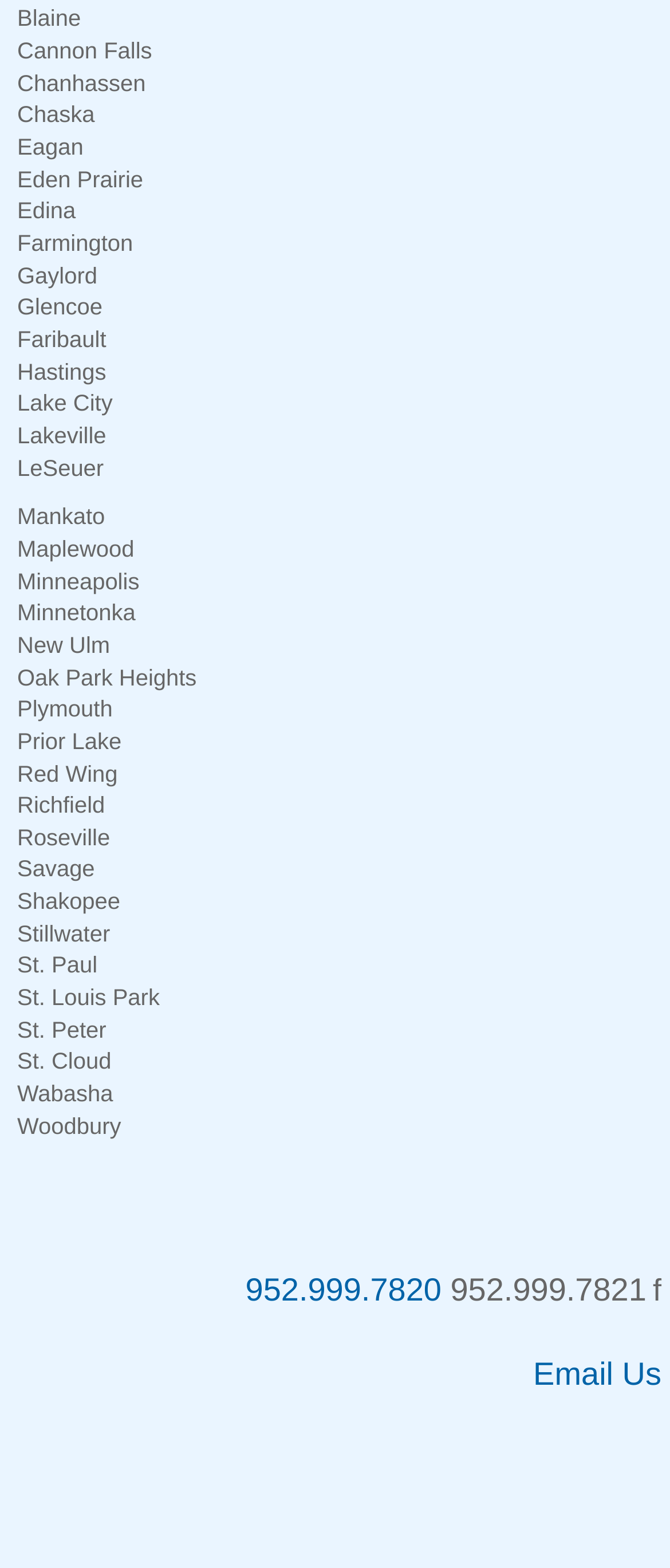Please provide a comprehensive answer to the question based on the screenshot: Is there an email contact?

I found a link element with the text 'Email Us', which suggests that there is an email contact available.